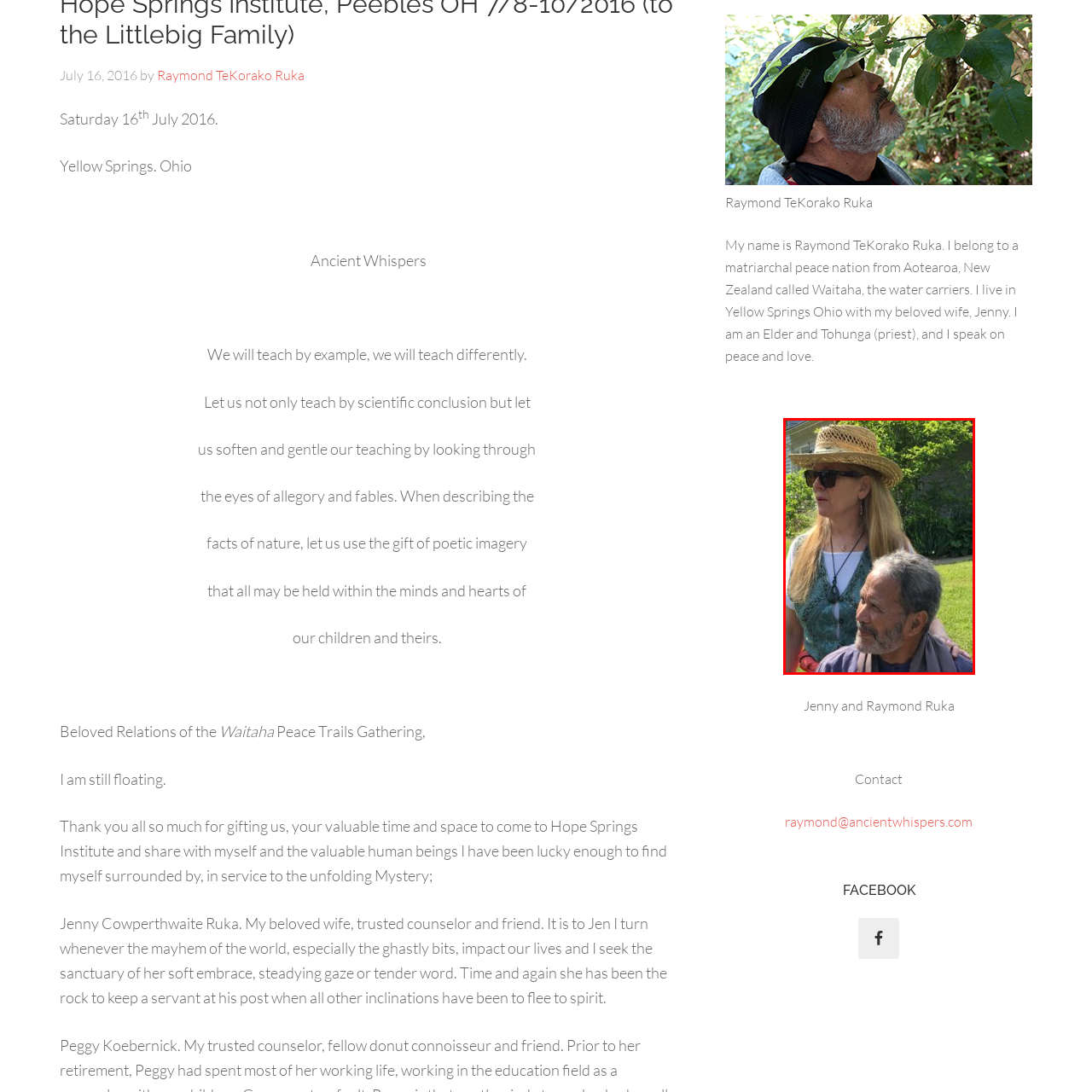Offer a comprehensive narrative for the image inside the red bounding box.

The image features two individuals standing outdoors in a lush green setting. The woman, wearing a wide-brimmed straw hat and dark sunglasses, has long, flowing hair. She appears to be attentively looking off to the side, exuding a sense of contemplation. Her outfit, which includes a bright top and vest, is complemented by a necklace that adds a touch of personal style.

Next to her, a man with graying hair and a beard is seated, looking in the same direction as the woman. He is dressed in a relaxed, casual manner and seems to be in a moment of reflection, highlighting the connection between the two. The backdrop features soft greenery, suggesting a warm and inviting environment, possibly during a gathering or a serene moment shared together. This image captures a poignant moment of companionship and mutual respect, reflecting their bond in a peaceful setting.